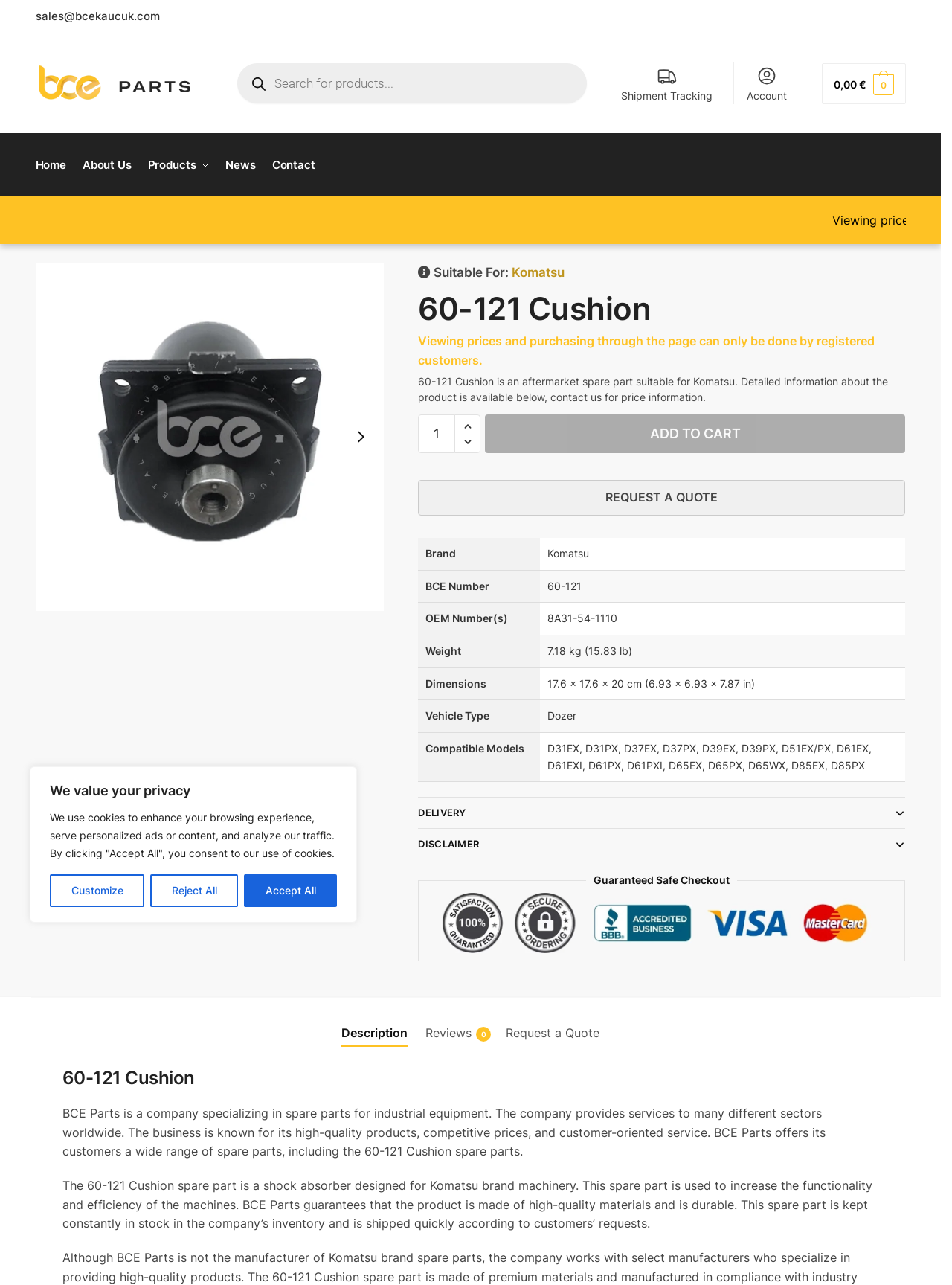Use the information in the screenshot to answer the question comprehensively: How many reviews are there for the 60-121 Cushion spare part?

The number of reviews for the 60-121 Cushion spare part can be found in the tab section of the webpage, under the 'Reviews' tab, which is labeled as 'Reviews 0'.